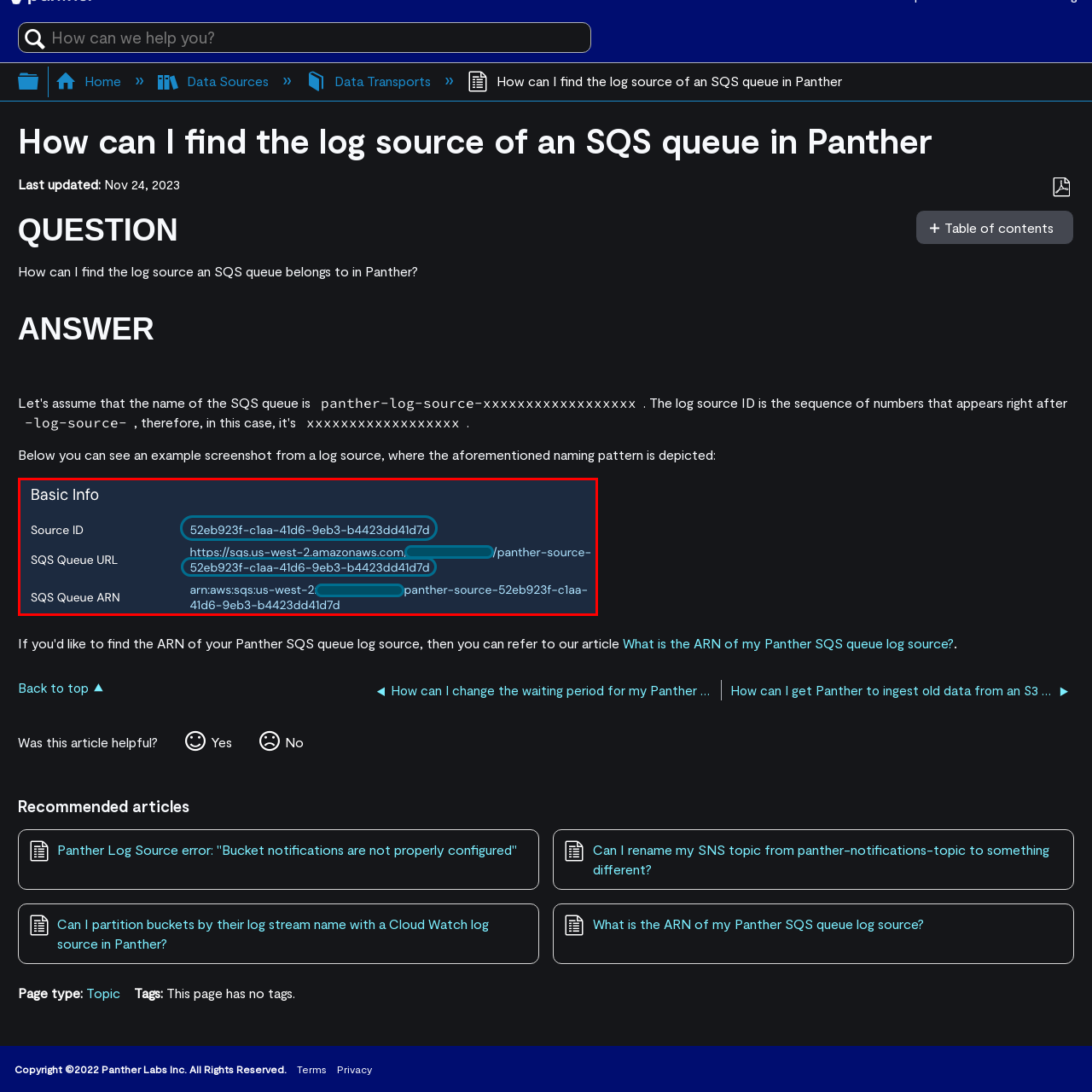Observe the image enclosed by the red rectangle, What is the region of the SQS Queue URL?
 Give a single word or phrase as your answer.

us-west-2